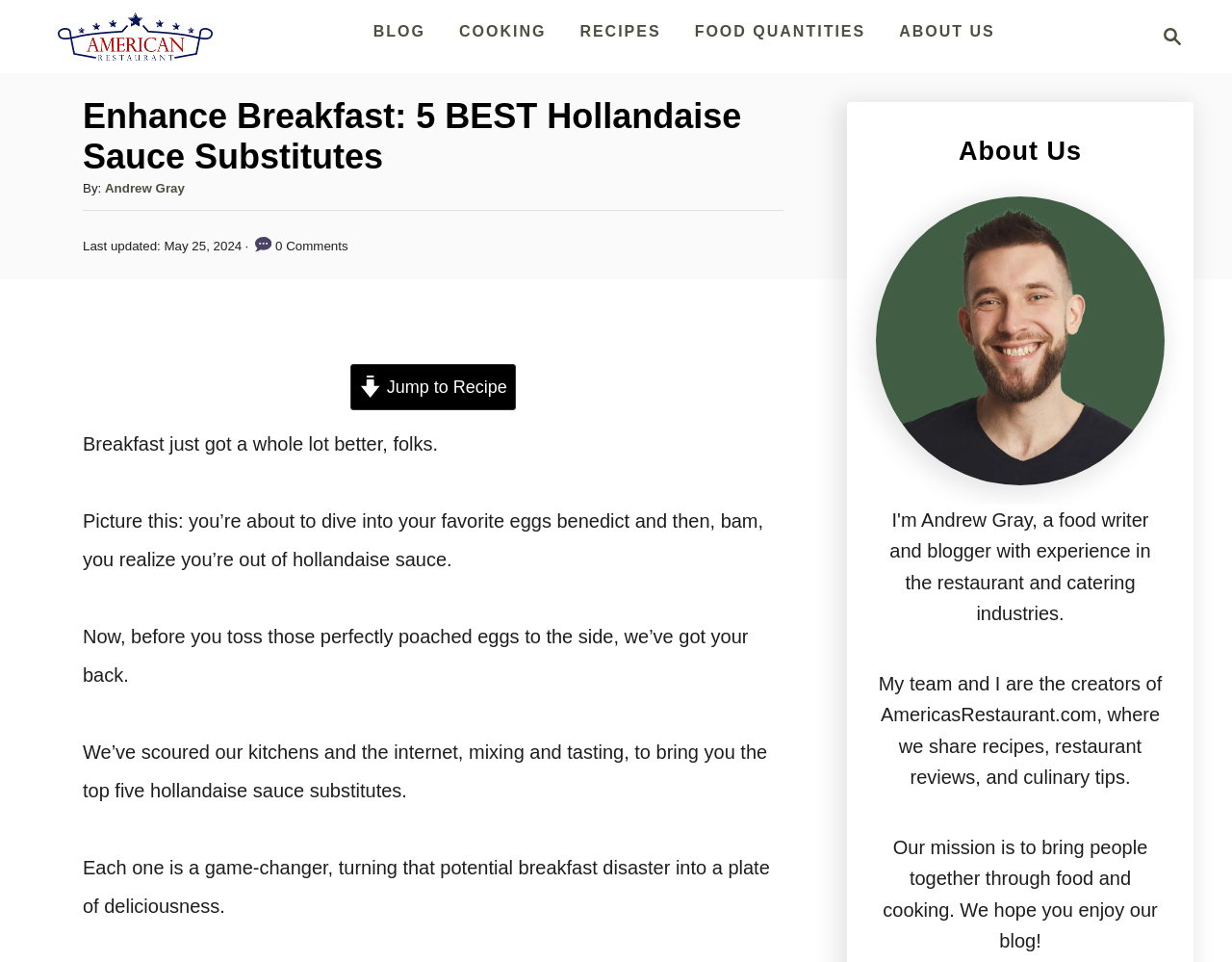Please locate the bounding box coordinates for the element that should be clicked to achieve the following instruction: "Read about the author". Ensure the coordinates are given as four float numbers between 0 and 1, i.e., [left, top, right, bottom].

[0.085, 0.188, 0.15, 0.203]